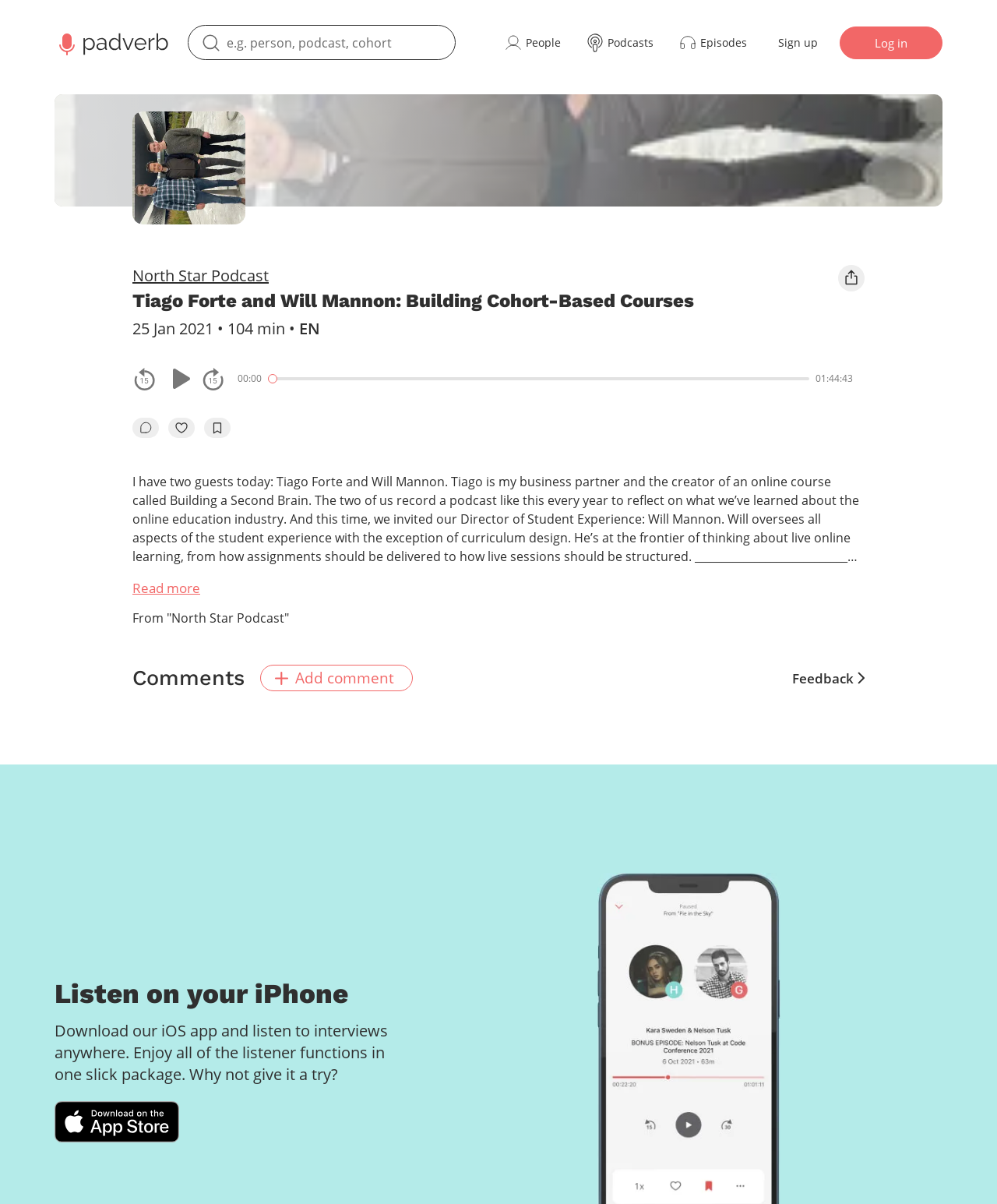Please find and report the bounding box coordinates of the element to click in order to perform the following action: "Download Padverb on the App Store". The coordinates should be expressed as four float numbers between 0 and 1, in the format [left, top, right, bottom].

[0.055, 0.914, 0.18, 0.949]